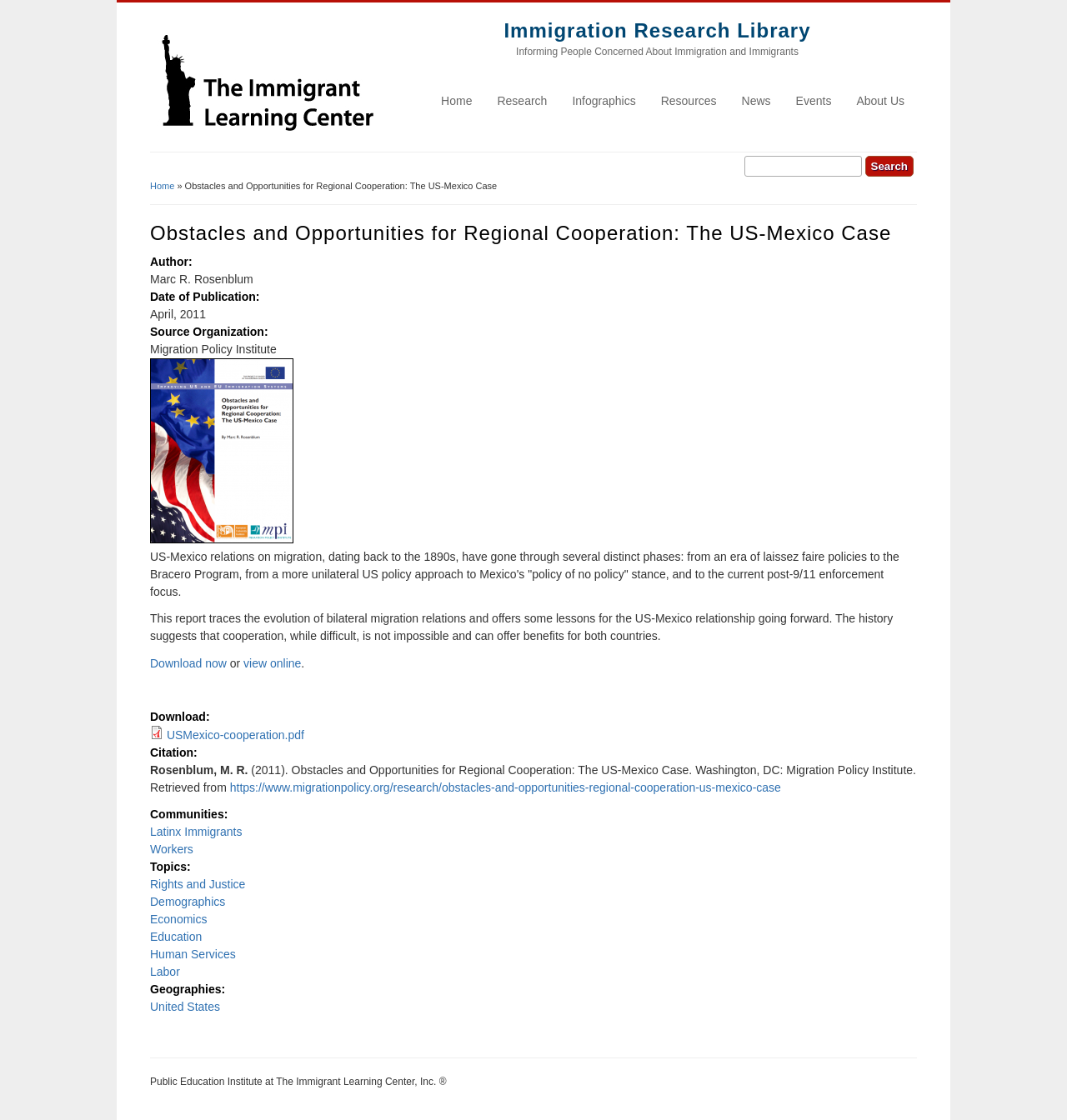Locate the bounding box coordinates of the element I should click to achieve the following instruction: "Search for research".

[0.454, 0.069, 0.525, 0.111]